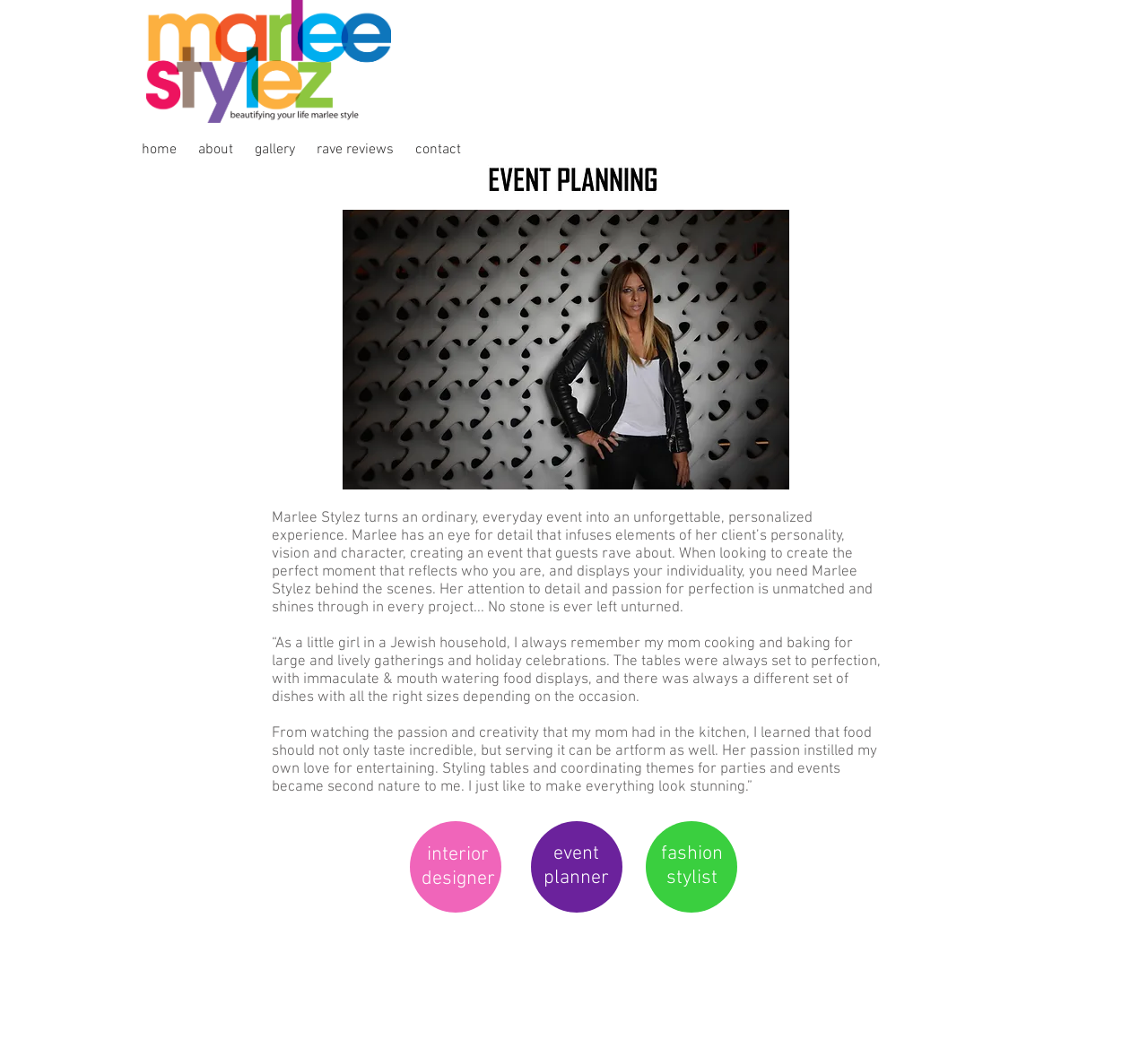Could you specify the bounding box coordinates for the clickable section to complete the following instruction: "click the home link"?

[0.114, 0.118, 0.163, 0.17]